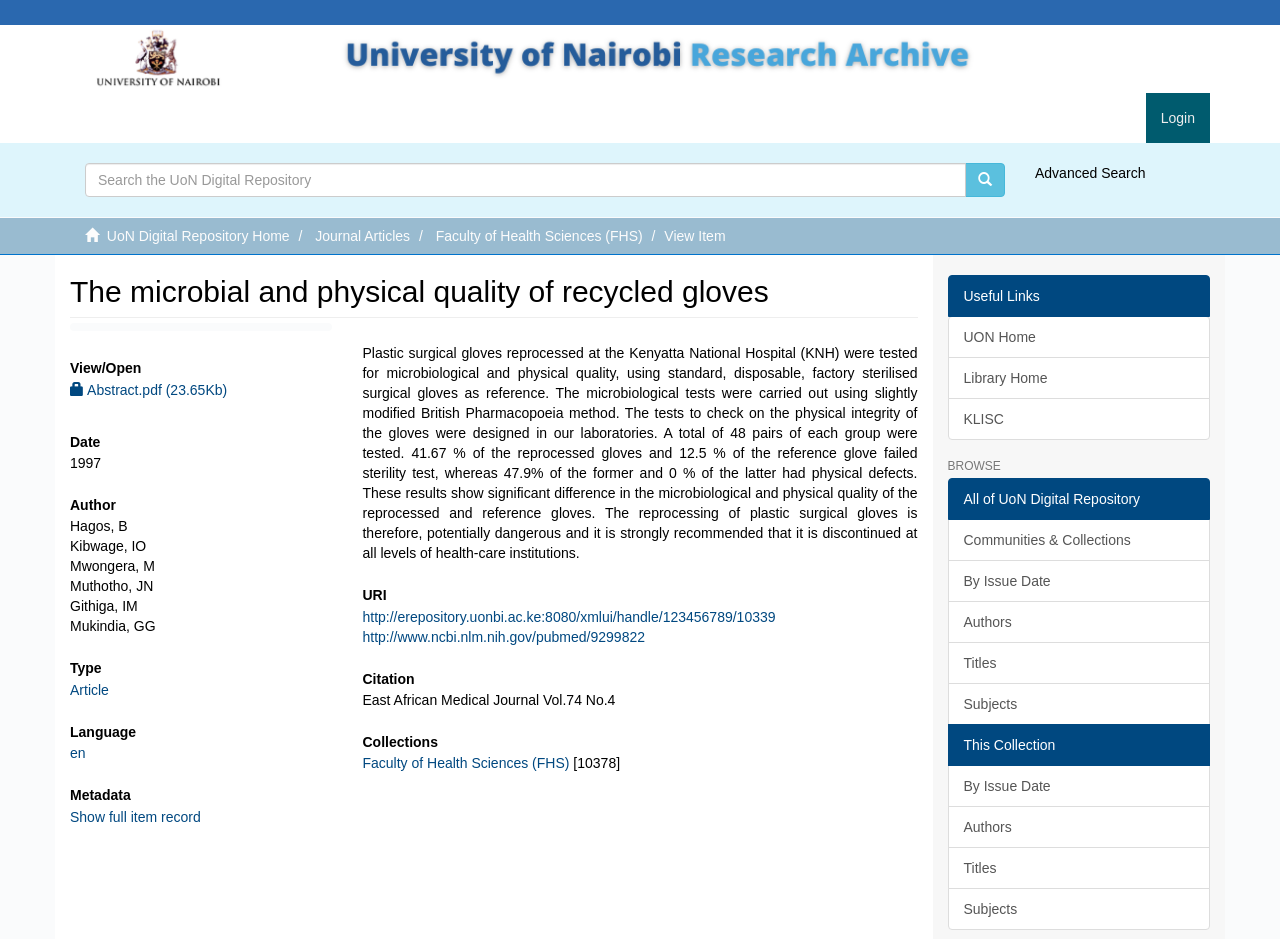How many authors are listed for this article?
Based on the image, respond with a single word or phrase.

6